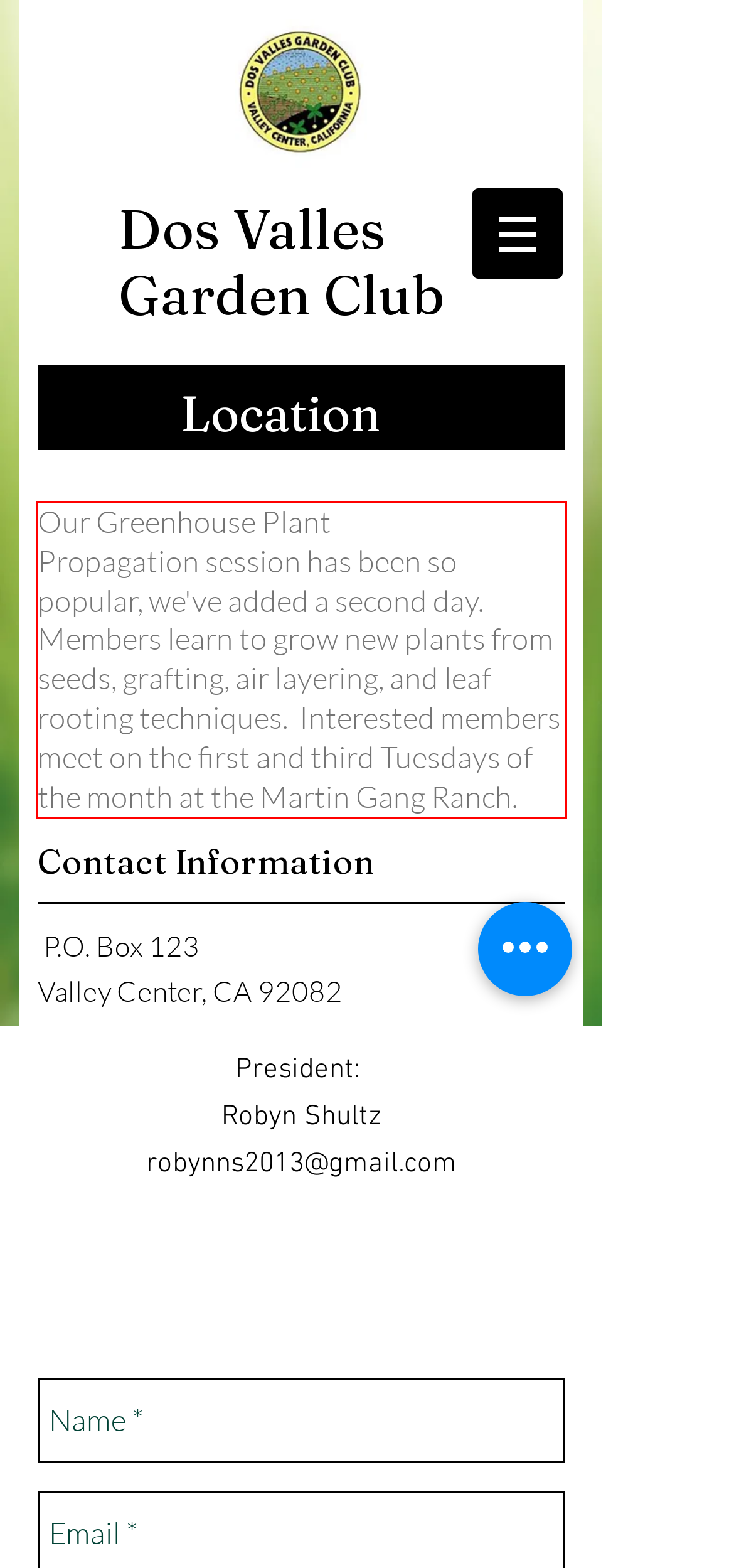There is a screenshot of a webpage with a red bounding box around a UI element. Please use OCR to extract the text within the red bounding box.

Our Greenhouse Plant Propagation session has been so popular, we've added a second day. Members learn to grow new plants from seeds, grafting, air layering, and leaf rooting techniques. Interested members meet on the first and third Tuesdays of the month at the Martin Gang Ranch.